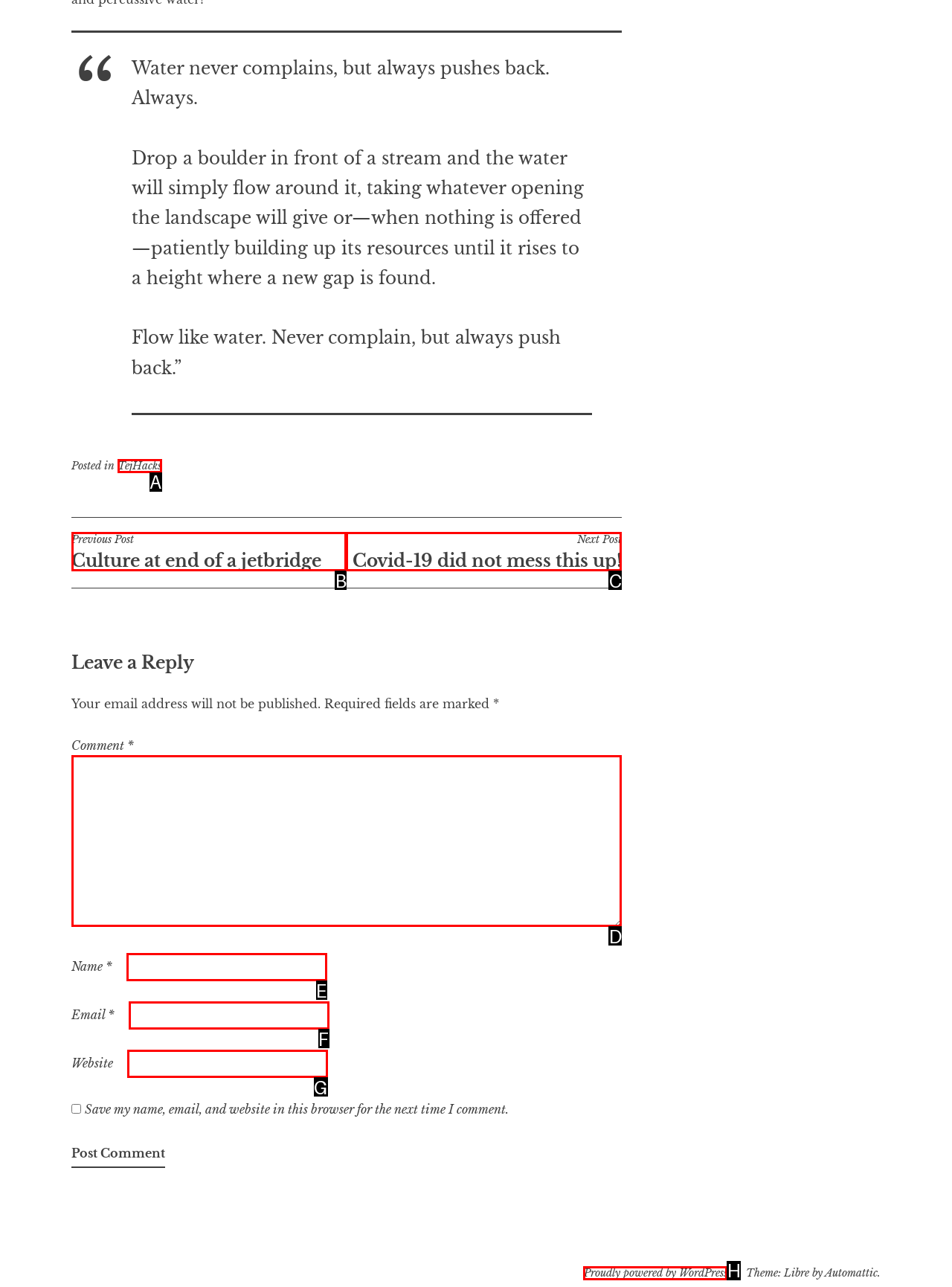Match the HTML element to the description: Living Wage Employer. Answer with the letter of the correct option from the provided choices.

None